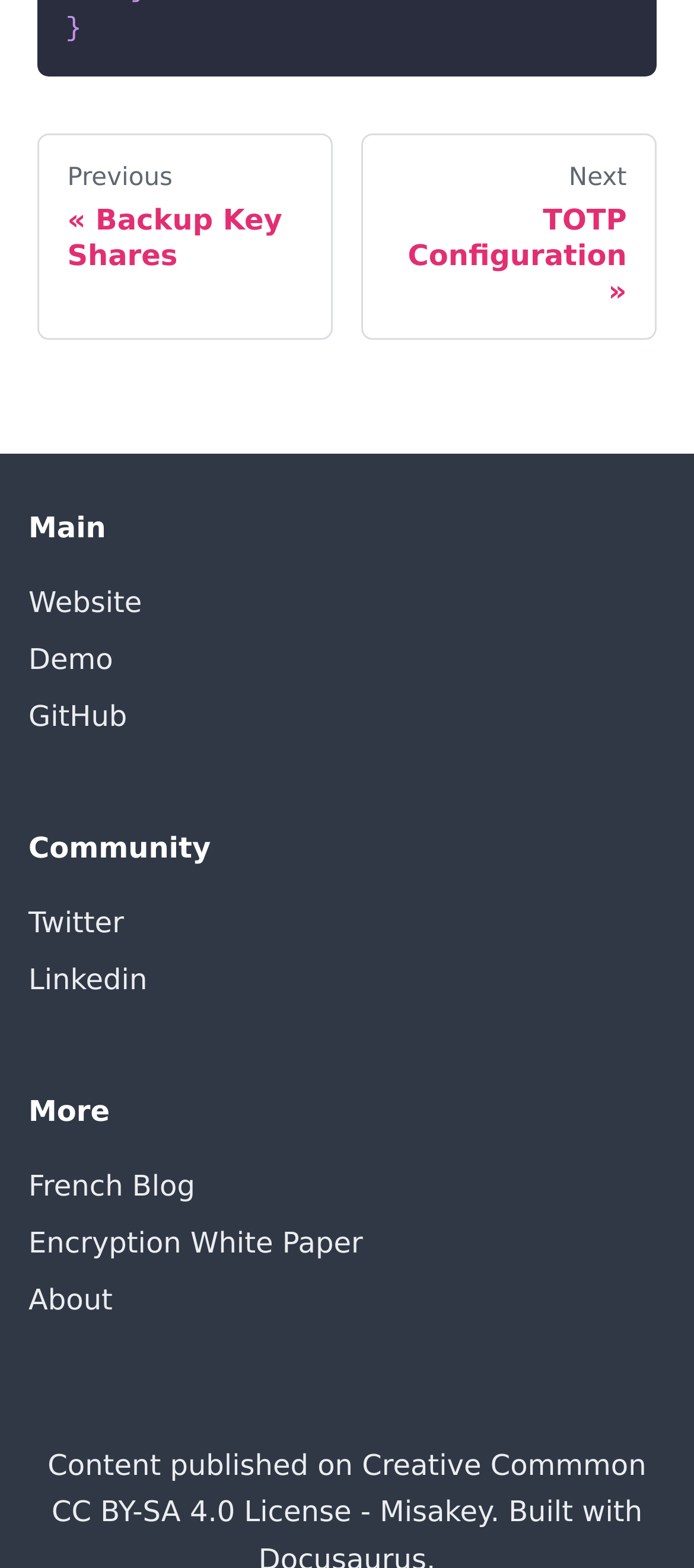Please determine the bounding box coordinates for the UI element described here. Use the format (top-left x, top-left y, bottom-right x, bottom-right y) with values bounded between 0 and 1: Previous« Backup Key Shares

[0.053, 0.085, 0.479, 0.216]